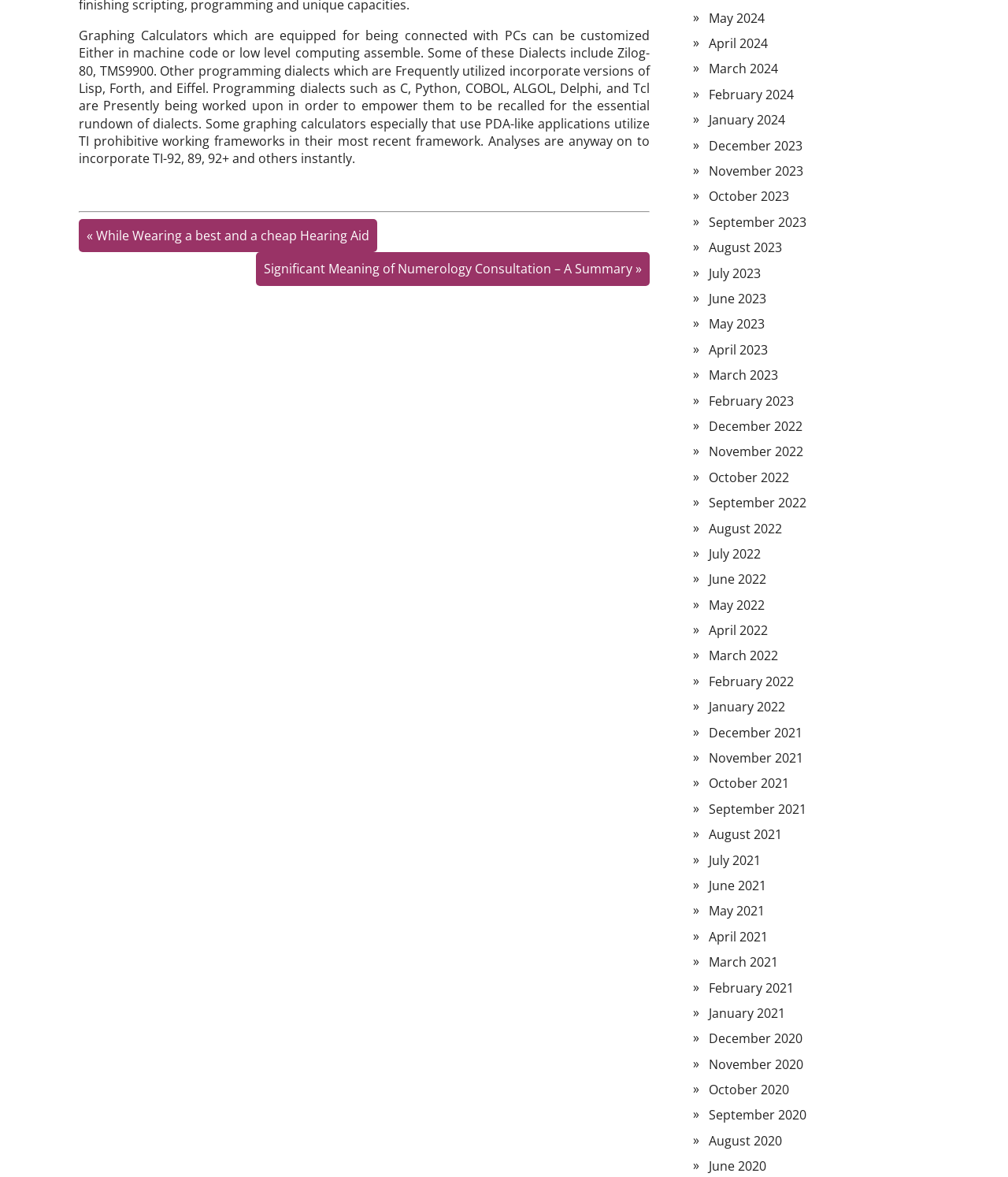Pinpoint the bounding box coordinates of the element that must be clicked to accomplish the following instruction: "View 'May 2024'". The coordinates should be in the format of four float numbers between 0 and 1, i.e., [left, top, right, bottom].

[0.703, 0.008, 0.759, 0.023]